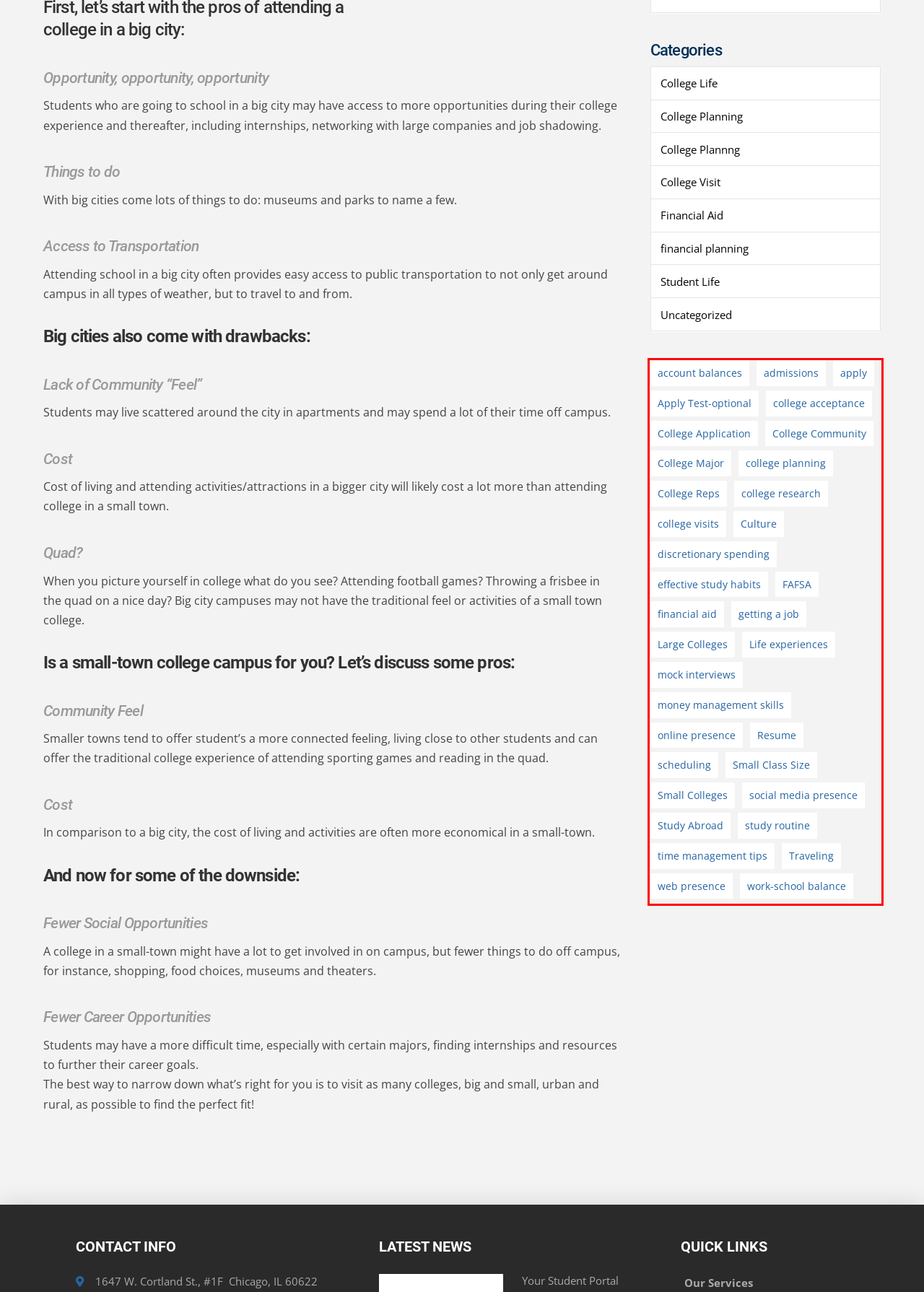With the given screenshot of a webpage, locate the red rectangle bounding box and extract the text content using OCR.

account balances admissions apply Apply Test-optional college acceptance College Application College Community College Major college planning College Reps college research college visits Culture discretionary spending effective study habits FAFSA financial aid getting a job Large Colleges Life experiences mock interviews money management skills online presence Resume scheduling Small Class Size Small Colleges social media presence Study Abroad study routine time management tips Traveling web presence work-school balance